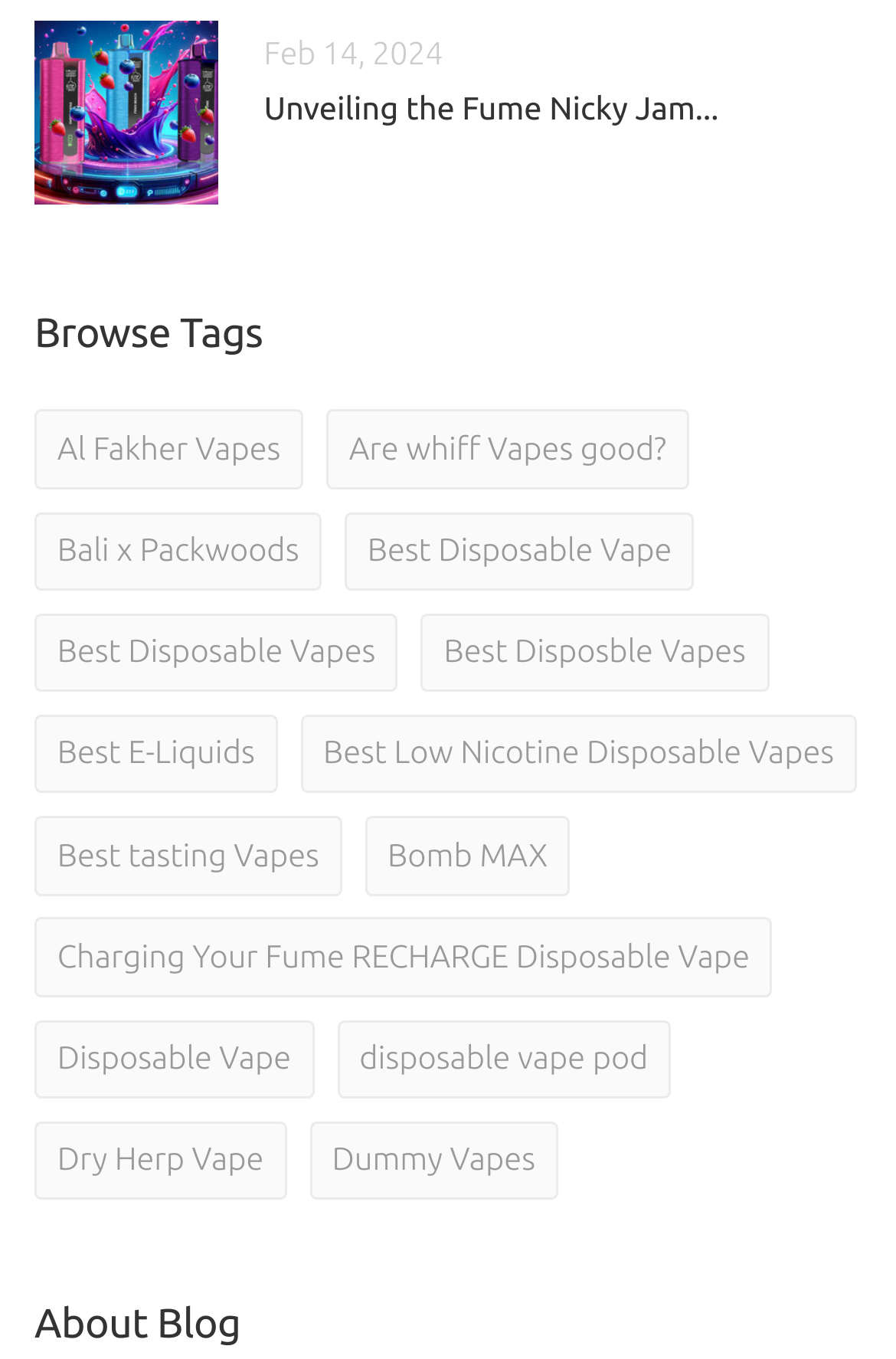Using the details from the image, please elaborate on the following question: What is the date mentioned on the webpage?

The date 'Feb 14, 2024' is mentioned on the webpage, which can be found in the StaticText element with bounding box coordinates [0.294, 0.026, 0.494, 0.053].